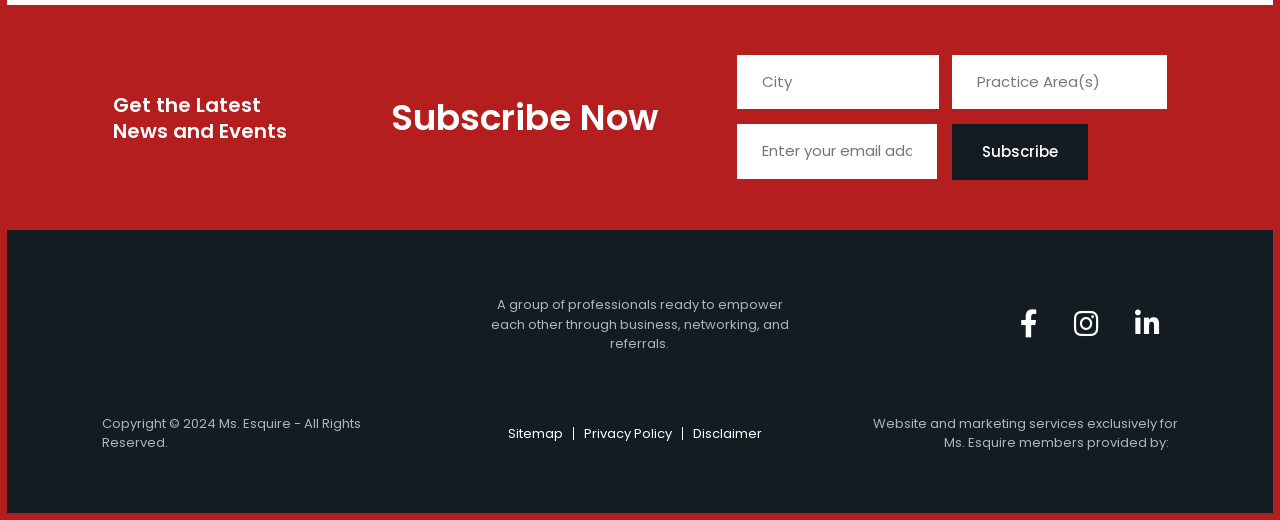Using the details from the image, please elaborate on the following question: What is the provider of website and marketing services?

The provider of website and marketing services can be identified by the image element with the OCR text 'LawFirmSites' which is mentioned in the link 'Website and marketing services exclusively for Ms. Esquire members provided by:'.